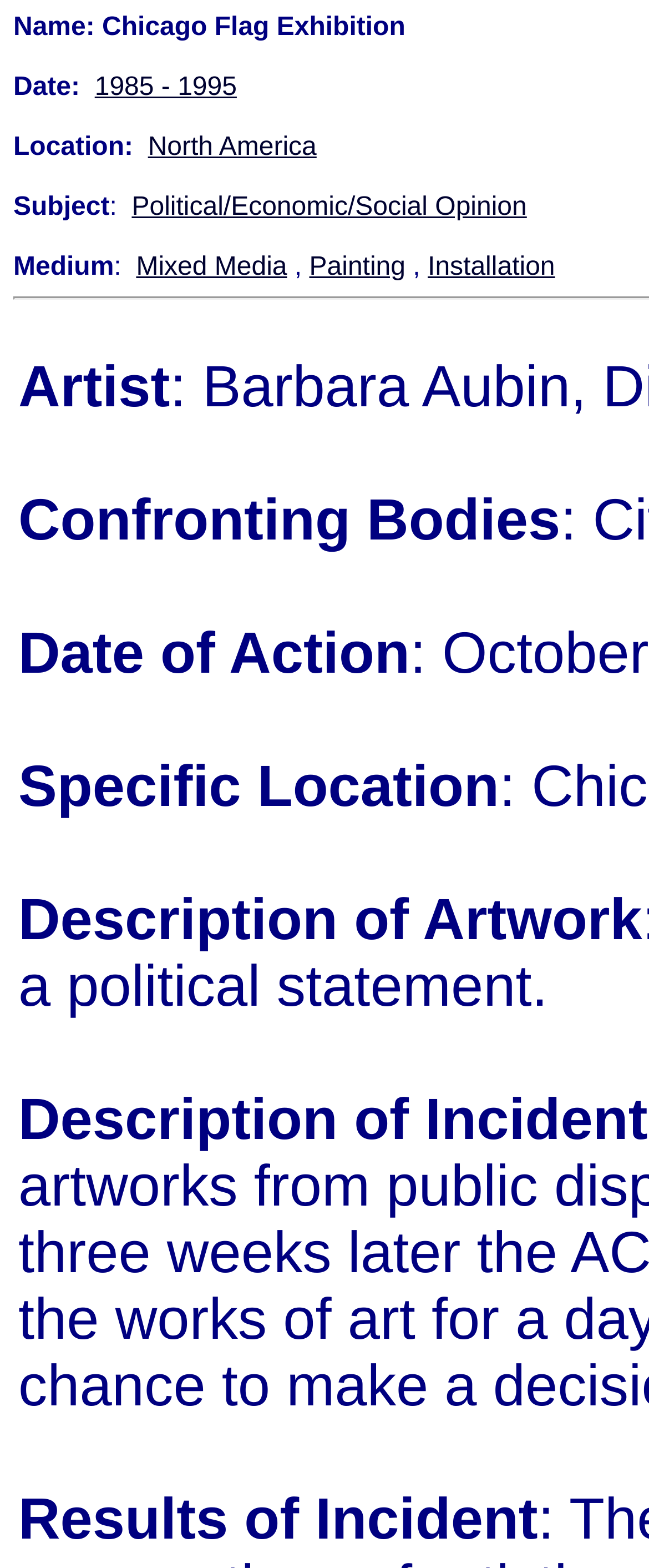What is the date range of the exhibition?
Using the information from the image, give a concise answer in one word or a short phrase.

1985 - 1995